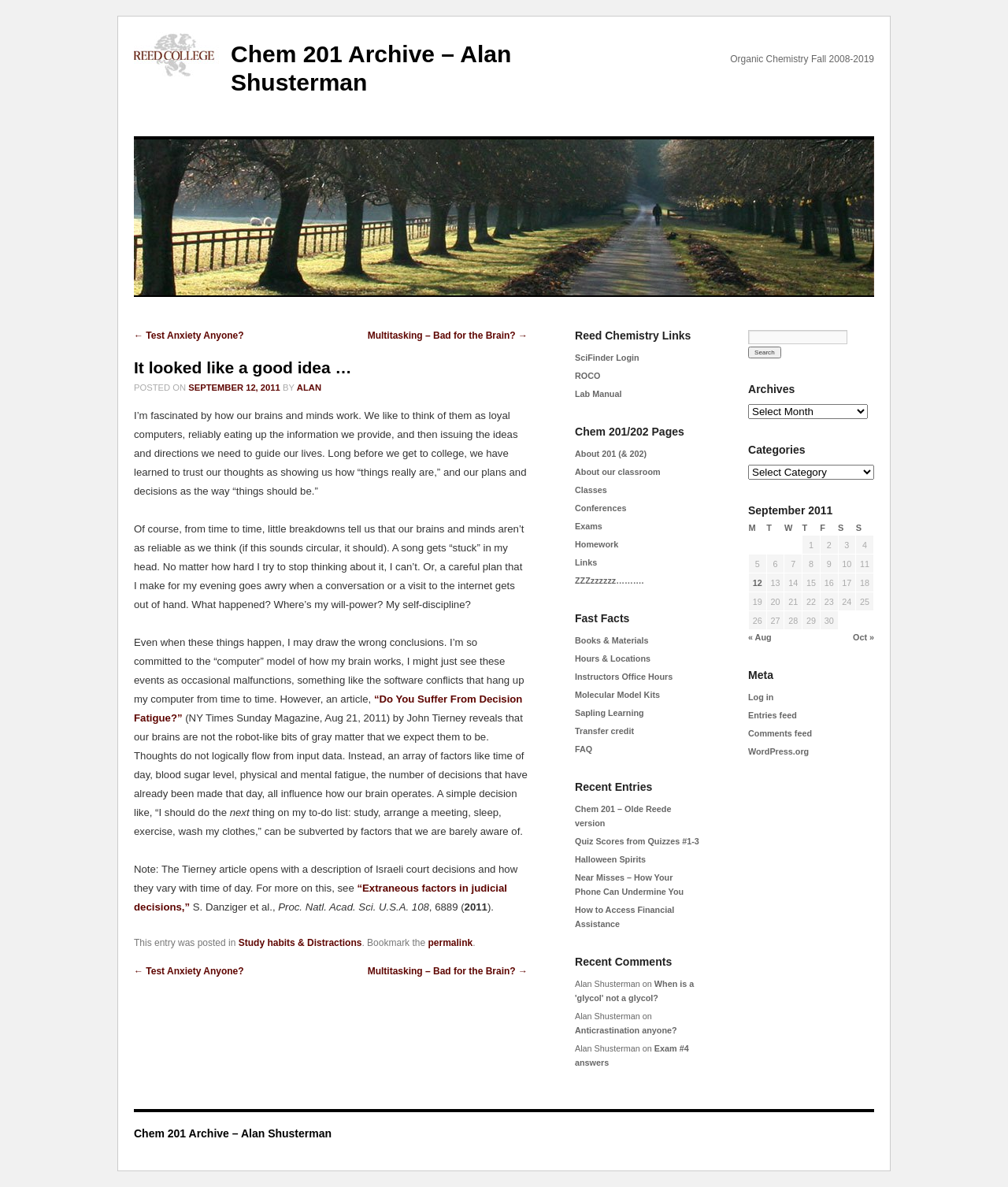Use a single word or phrase to answer the question:
What is the name of the chemistry course?

Chem 201